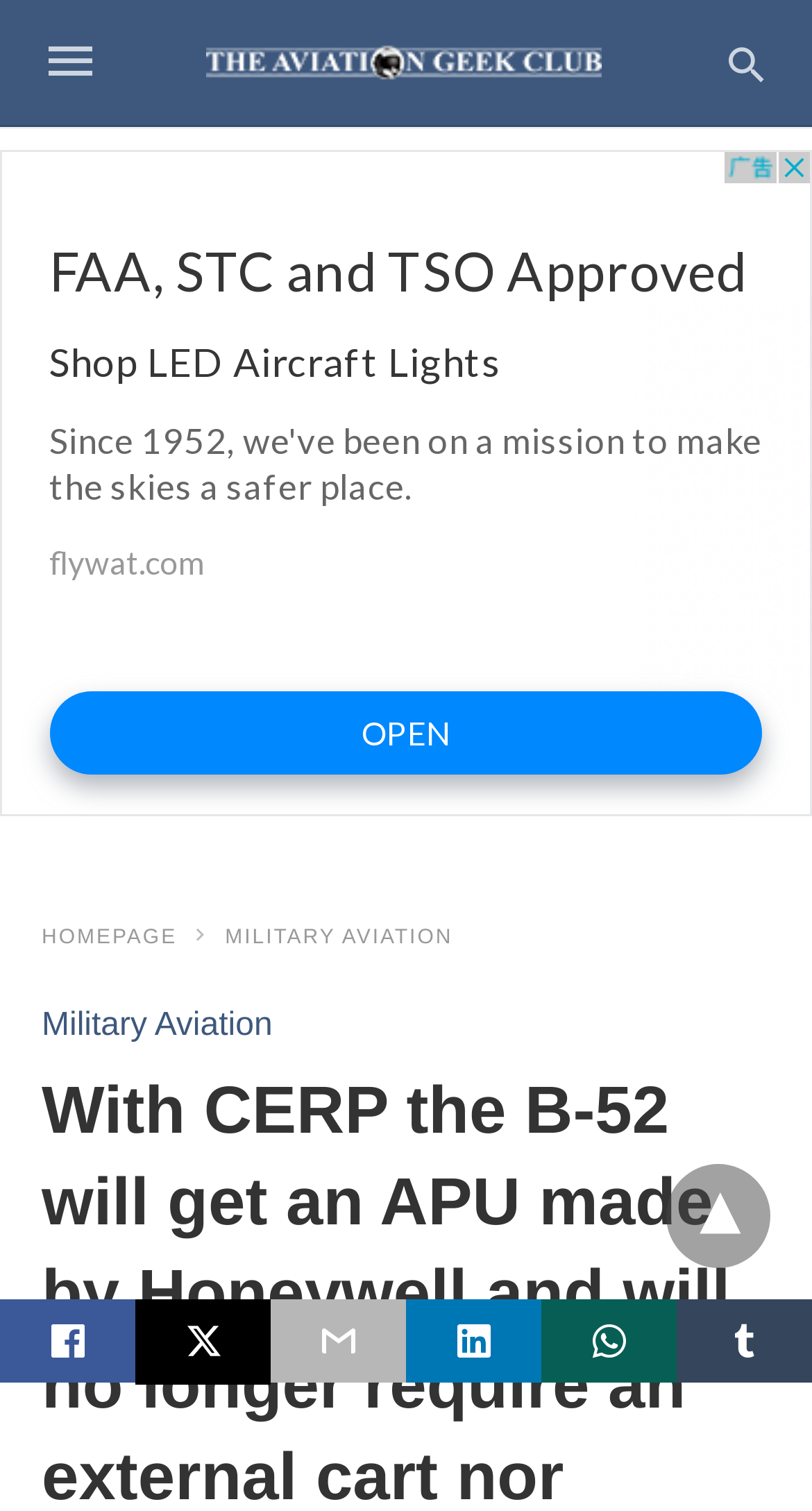Please provide the bounding box coordinates for the UI element as described: "title="email"". The coordinates must be four floats between 0 and 1, represented as [left, top, right, bottom].

[0.333, 0.86, 0.5, 0.915]